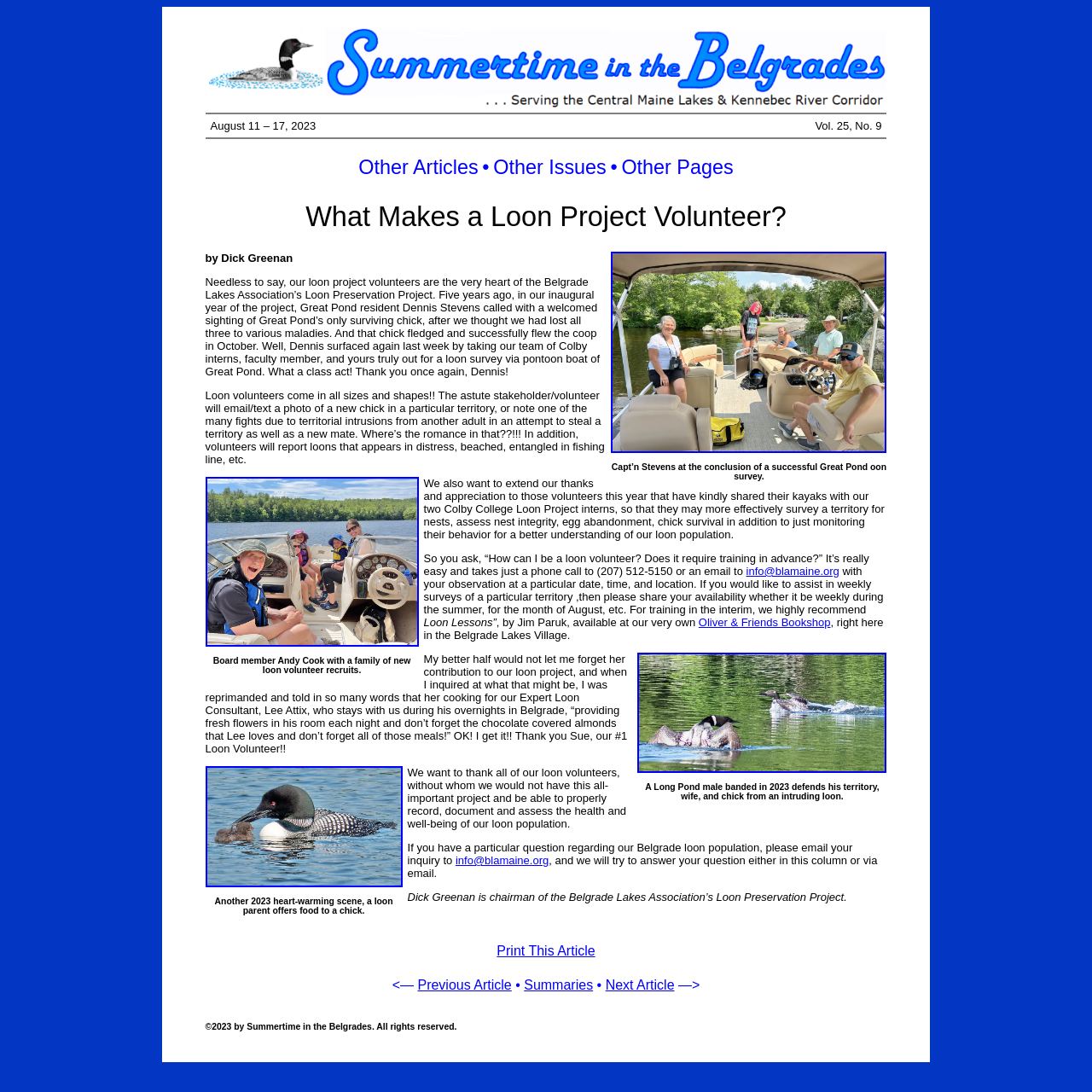Please provide the bounding box coordinates for the UI element as described: "Previous Article". The coordinates must be four floats between 0 and 1, represented as [left, top, right, bottom].

[0.382, 0.895, 0.469, 0.909]